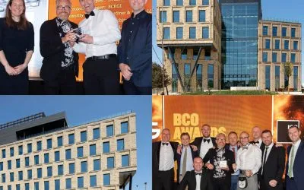Convey a detailed narrative of what is depicted in the image.

The image showcases a collage celebrating the achievements of JM Architects at the BCO Awards. The top-left panel features a group of recipients proudly accepting an award, demonstrating their commitment and success in architectural design. Adjacent to it, the top-right panel showcases a modern school building, highlighting the innovative architectural style that the firm is known for. The bottom-left panel provides another angle of the same building, further emphasizing its contemporary design and structure. Completing the collage, the bottom-right panel reveals a larger group of professionals gathered at the BCO Awards ceremony, all dressed formally and celebrating their accomplishments. The overall visual represents the firm's dedication to excellence in architecture and their recent accolades in the industry.